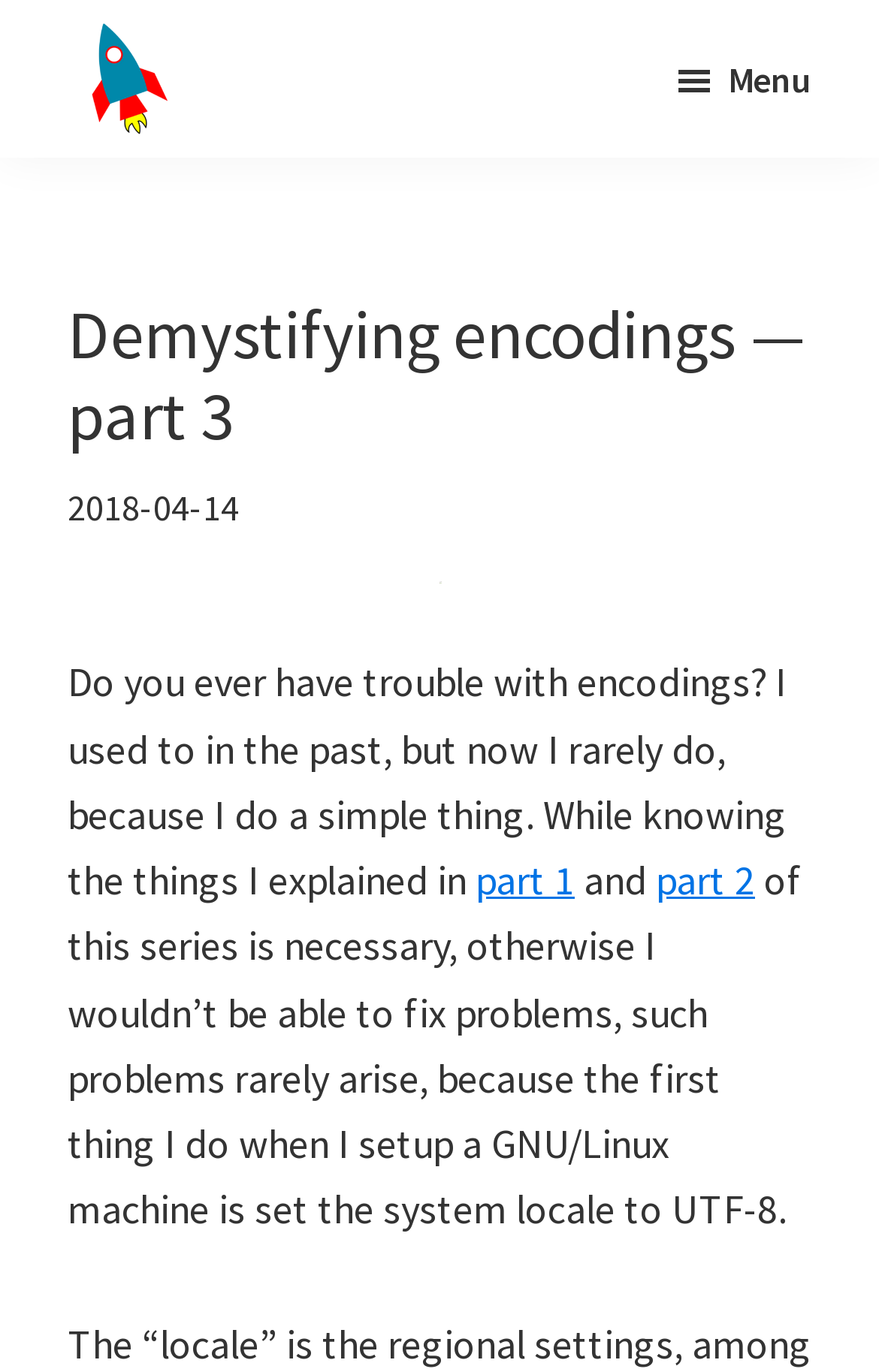Show the bounding box coordinates for the HTML element described as: "part 2".

[0.746, 0.623, 0.859, 0.66]